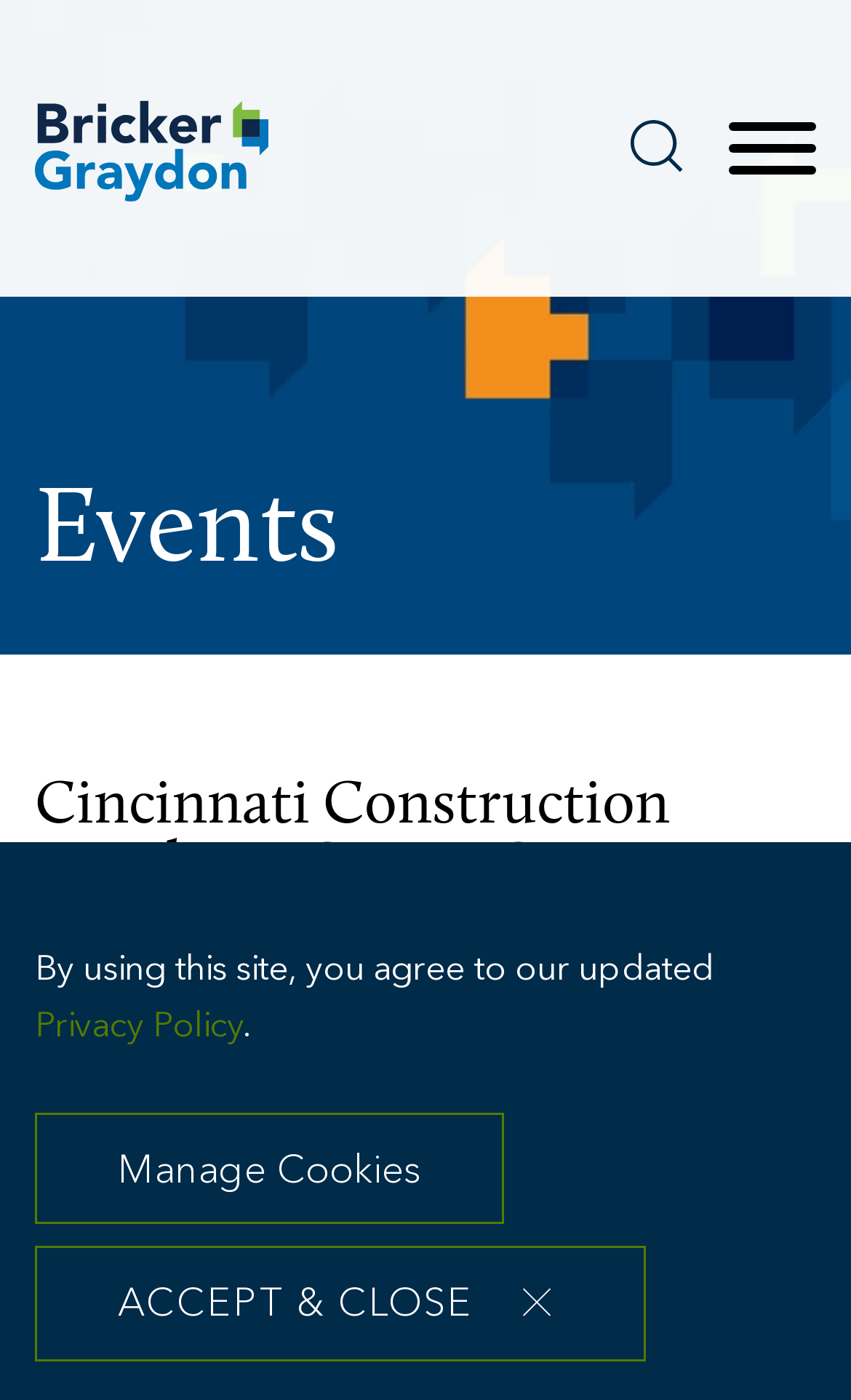Provide a thorough summary of the webpage.

The webpage appears to be an event page for the Cincinnati Construction Luncheon Series, specifically focusing on the comparison of Single Prime, CMAR, and Design-Build Delivery Models. 

At the top left corner, there is a link to "Bricker Graydon LLP" accompanied by an image of the same name. Below this, there are three links: "Main Content", "Main Menu", and "Search", which is accompanied by a search icon. 

To the right of these links, there is a button labeled "Menu" that controls the main navigation. 

The main content of the page is divided into sections. The first section has a heading that matches the title of the webpage. Below this, there is a subheading "SEMINAR" followed by the date "07.12.2013" and the time "11:00 AM TO 01:00 PM". The location of the event is listed as "Bravo! (West Chester)" with the address "9436 Waterfront Dr., West Chester, Ohio 45069". 

At the bottom of the page, there is a link to "Jump to Page" and a notice about the website's updated Privacy Policy, with a link to the policy. There are also two buttons: "Manage Cookies" and "ACCEPT & CLOSE ×". 

Throughout the page, there are decorative images, but no other notable images or graphics.